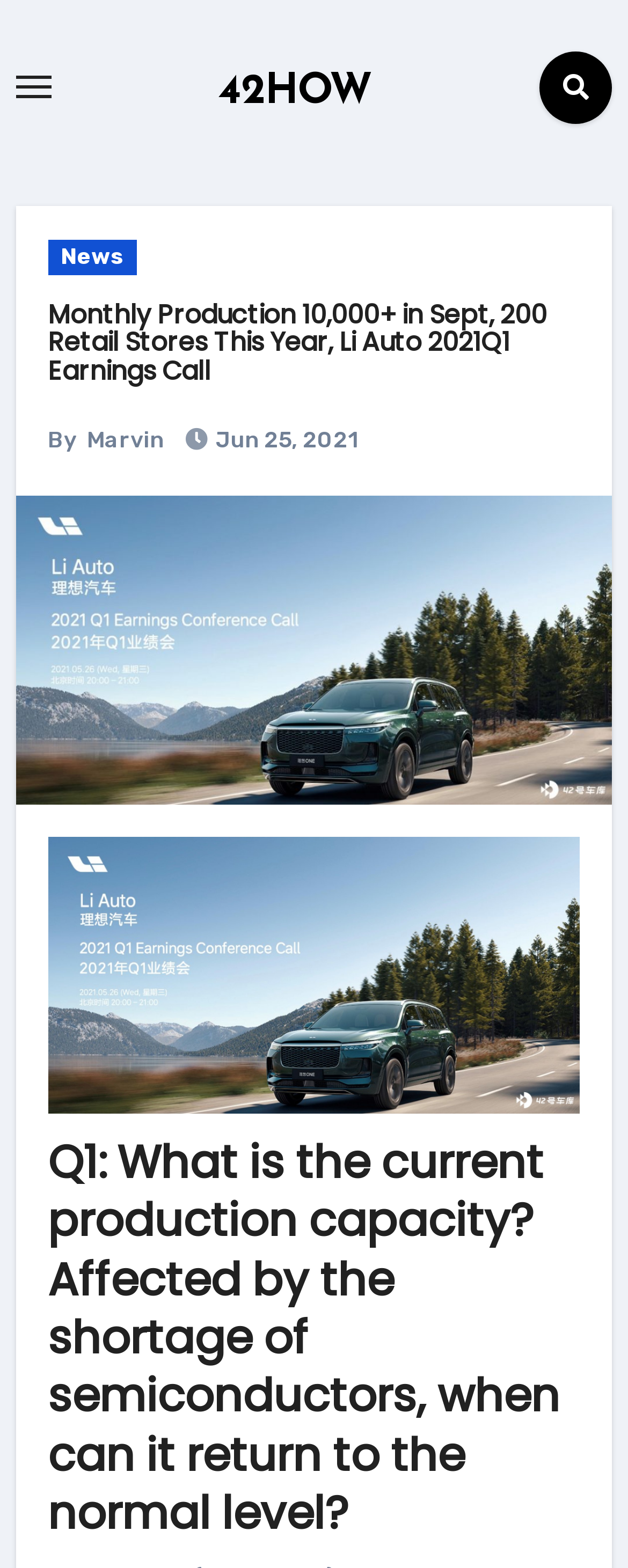Please determine the bounding box coordinates for the UI element described here. Use the format (top-left x, top-left y, bottom-right x, bottom-right y) with values bounded between 0 and 1: News

[0.076, 0.152, 0.217, 0.175]